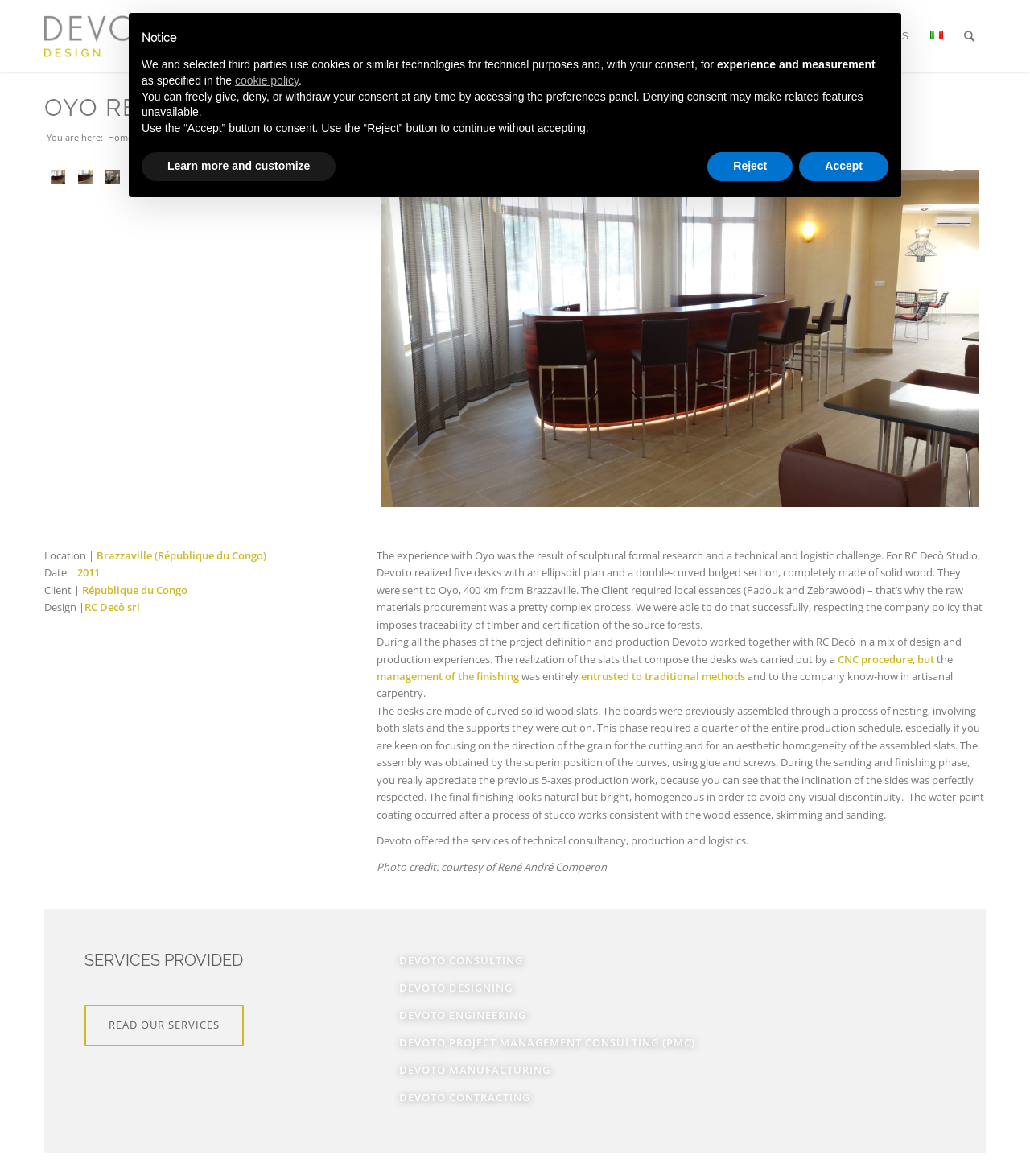Determine the bounding box coordinates of the UI element described by: "Home".

[0.471, 0.0, 0.525, 0.062]